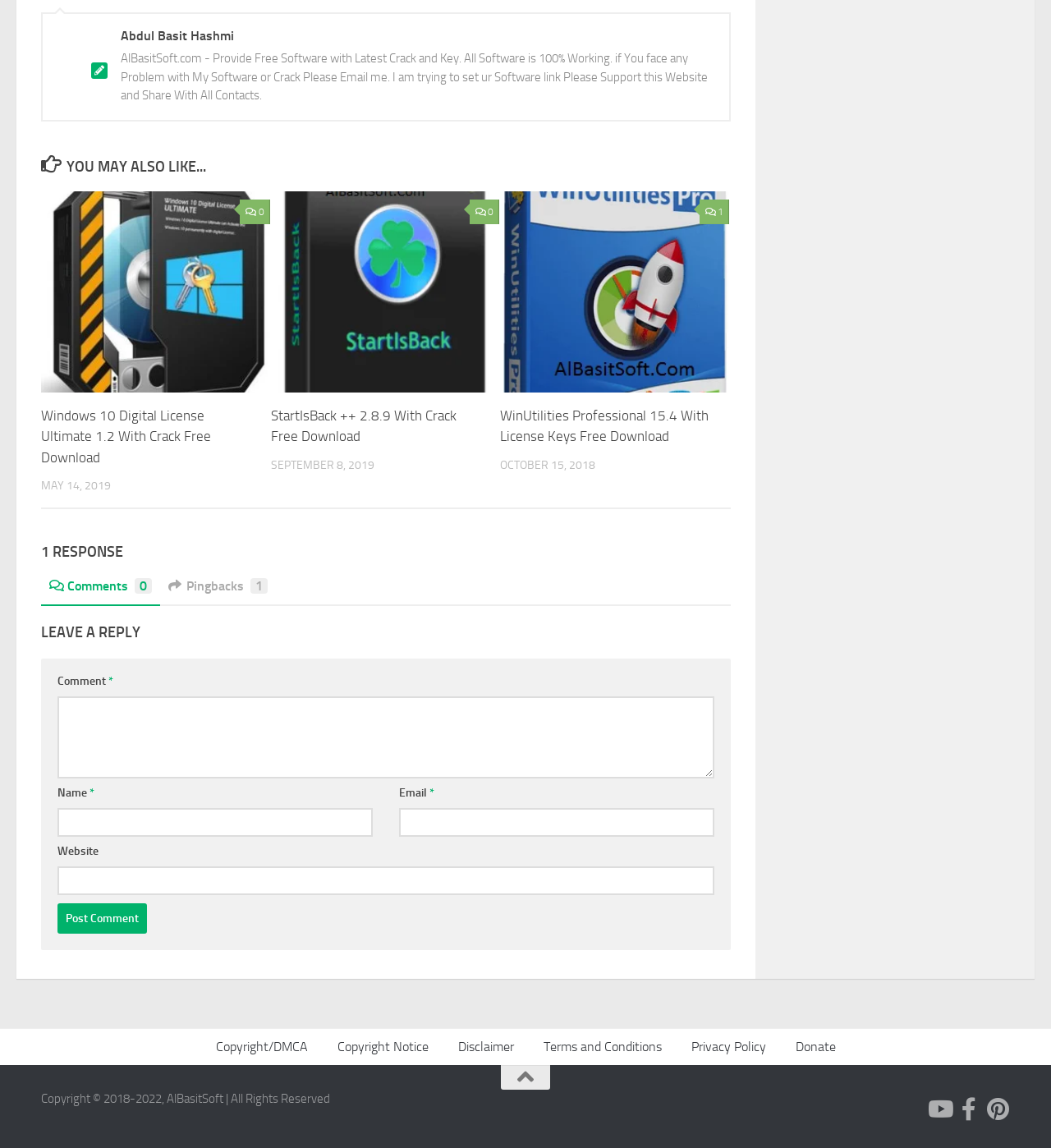What is the date of the first article listed?
Refer to the image and provide a concise answer in one word or phrase.

MAY 14, 2019